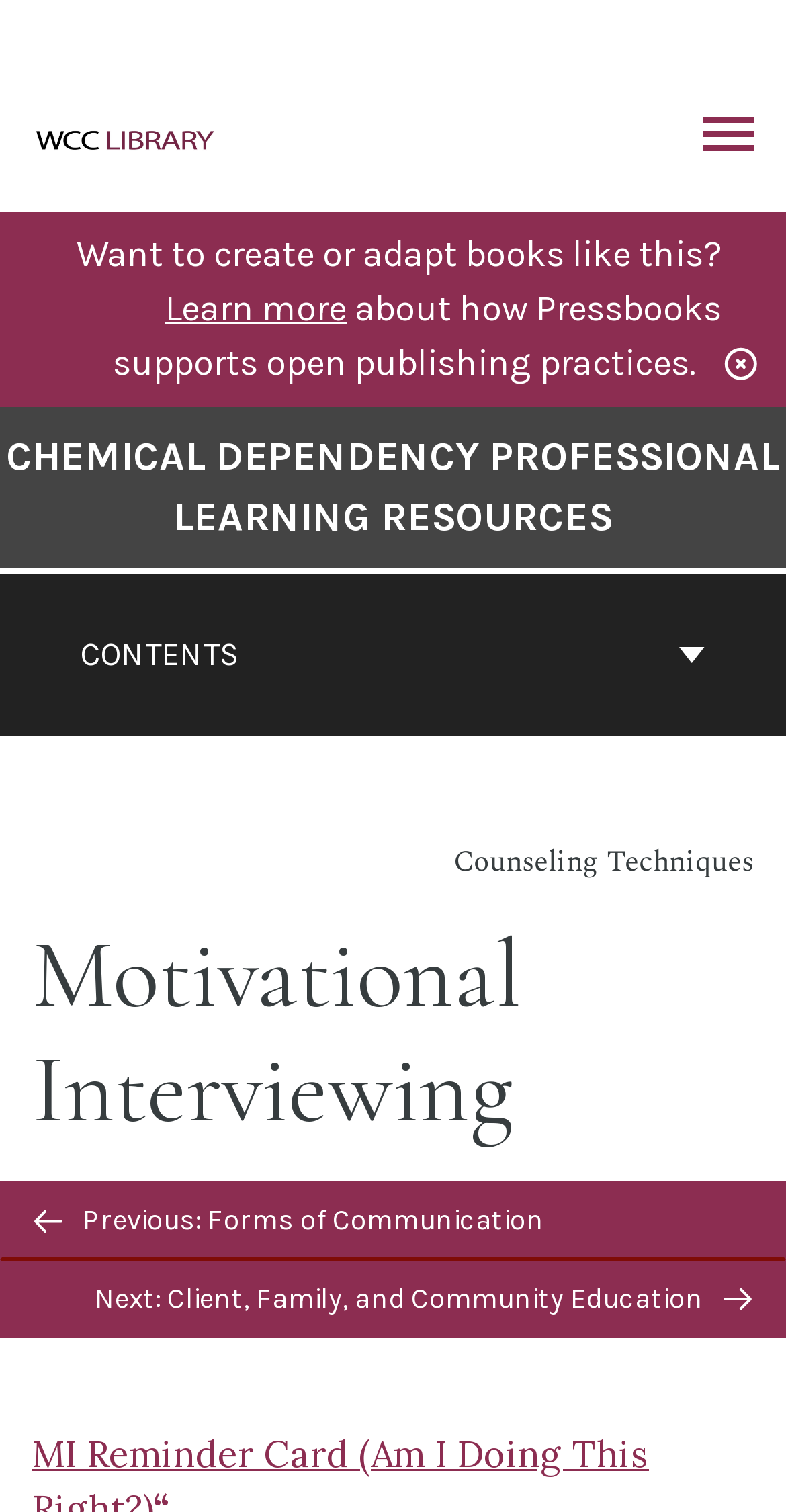Based on the element description Contents, identify the bounding box coordinates for the UI element. The coordinates should be in the format (top-left x, top-left y, bottom-right x, bottom-right y) and within the 0 to 1 range.

[0.01, 0.379, 0.99, 0.486]